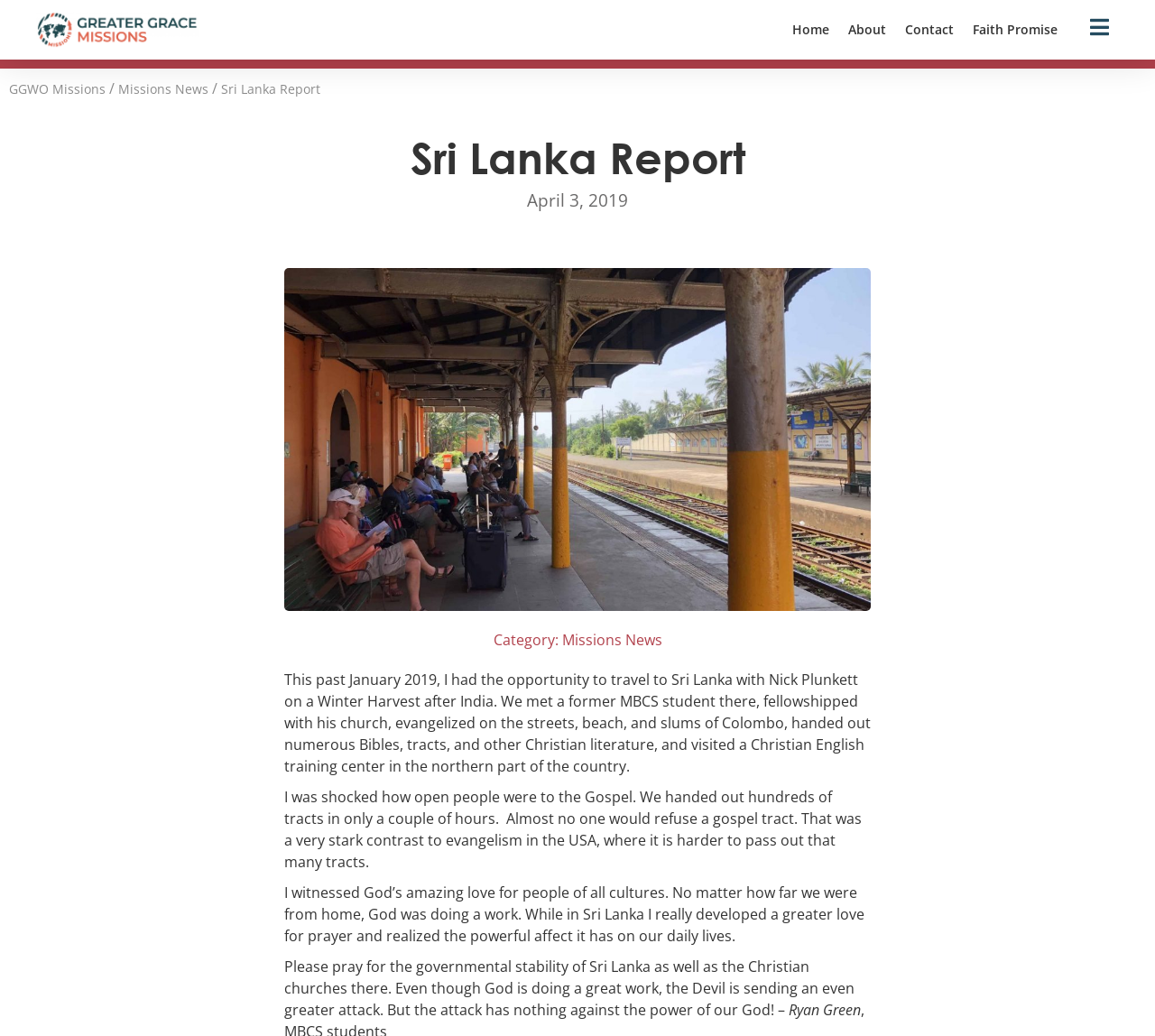Please identify the bounding box coordinates of the element that needs to be clicked to execute the following command: "Click the Home link". Provide the bounding box using four float numbers between 0 and 1, formatted as [left, top, right, bottom].

[0.679, 0.009, 0.726, 0.049]